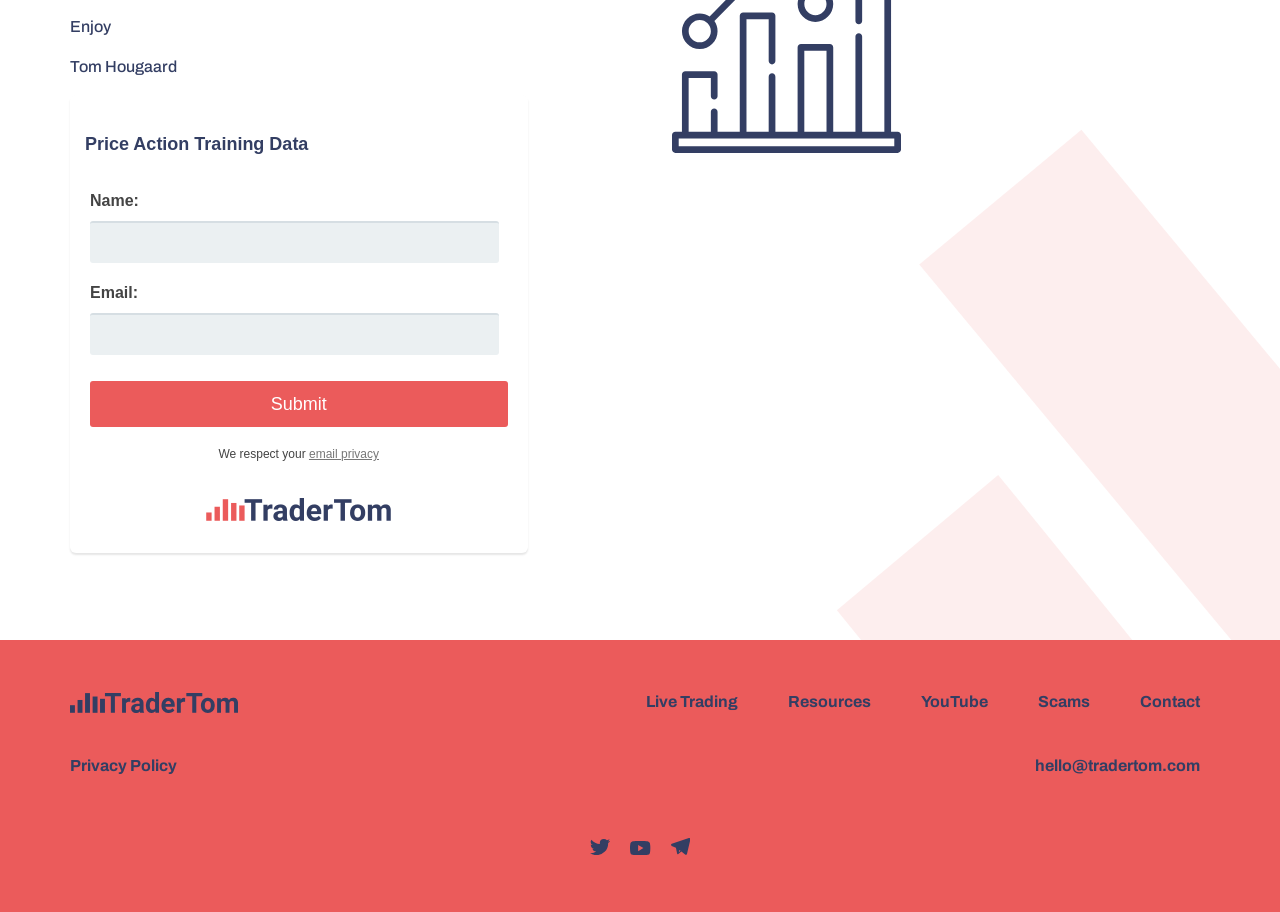Please find the bounding box for the following UI element description. Provide the coordinates in (top-left x, top-left y, bottom-right x, bottom-right y) format, with values between 0 and 1: parent_node: Privacy Policy

[0.055, 0.76, 0.186, 0.779]